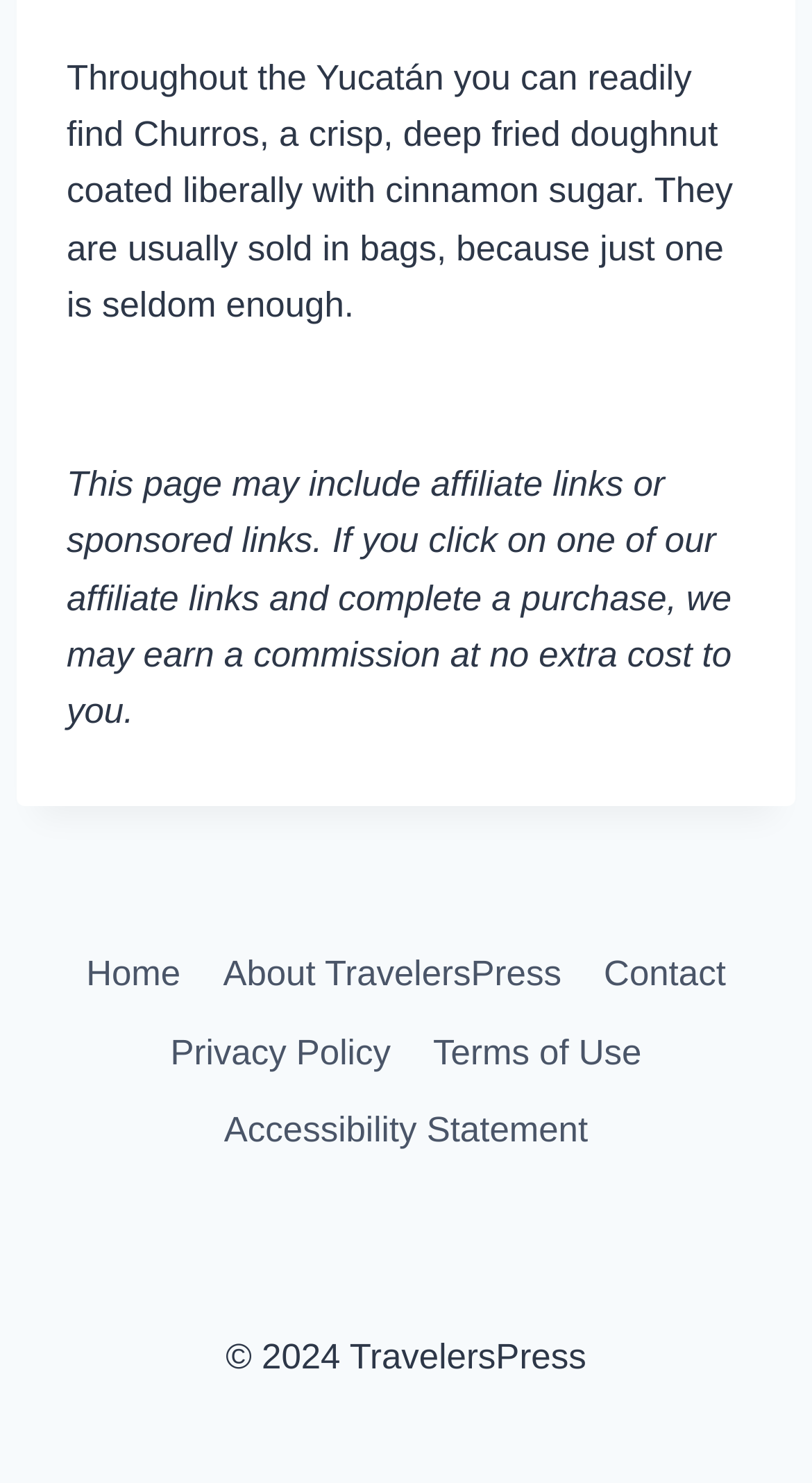Identify the bounding box coordinates for the UI element described as follows: "Accessibility Statement". Ensure the coordinates are four float numbers between 0 and 1, formatted as [left, top, right, bottom].

[0.25, 0.736, 0.75, 0.788]